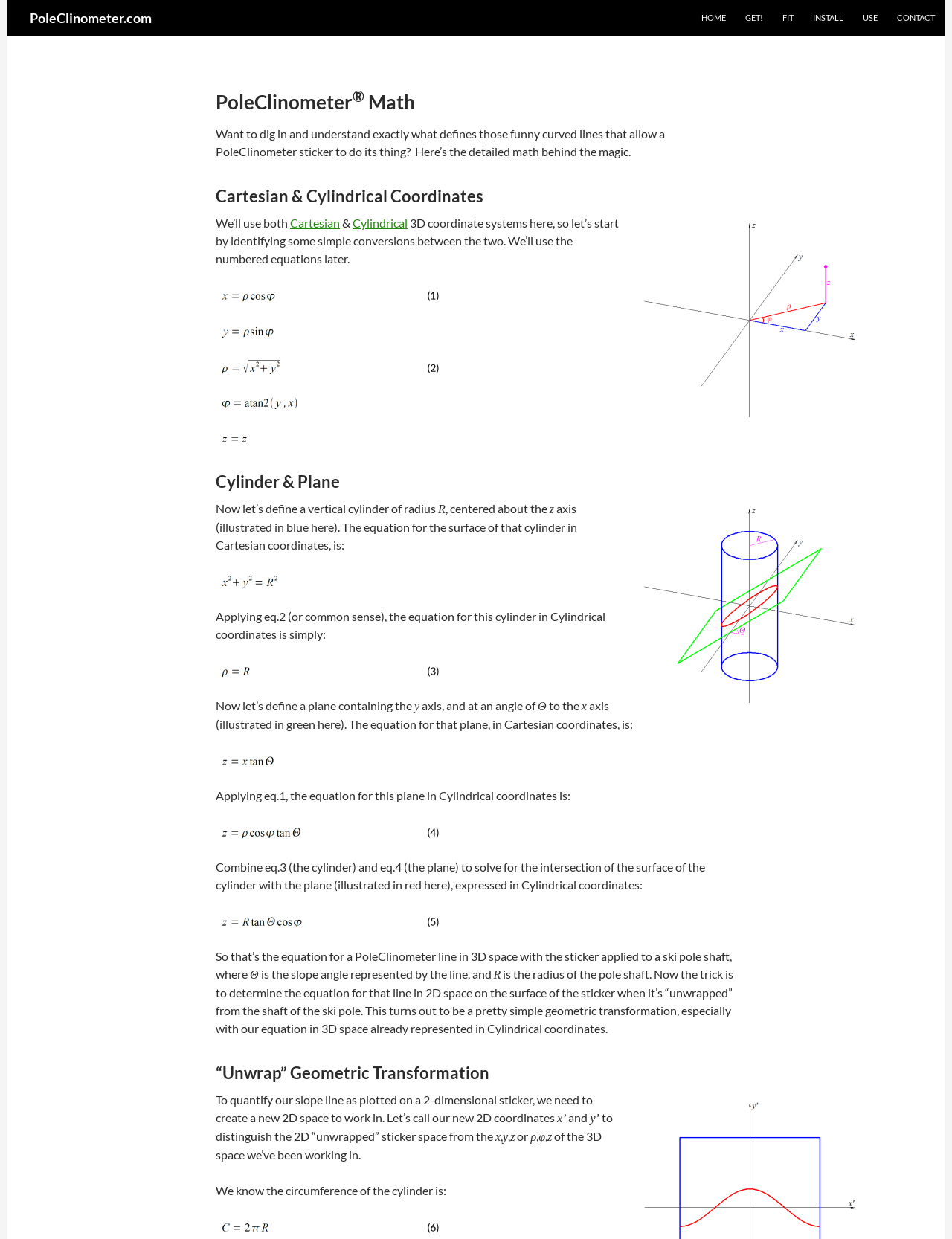Give a concise answer using one word or a phrase to the following question:
What are the two coordinate systems used in the math explanation?

Cartesian & Cylindrical